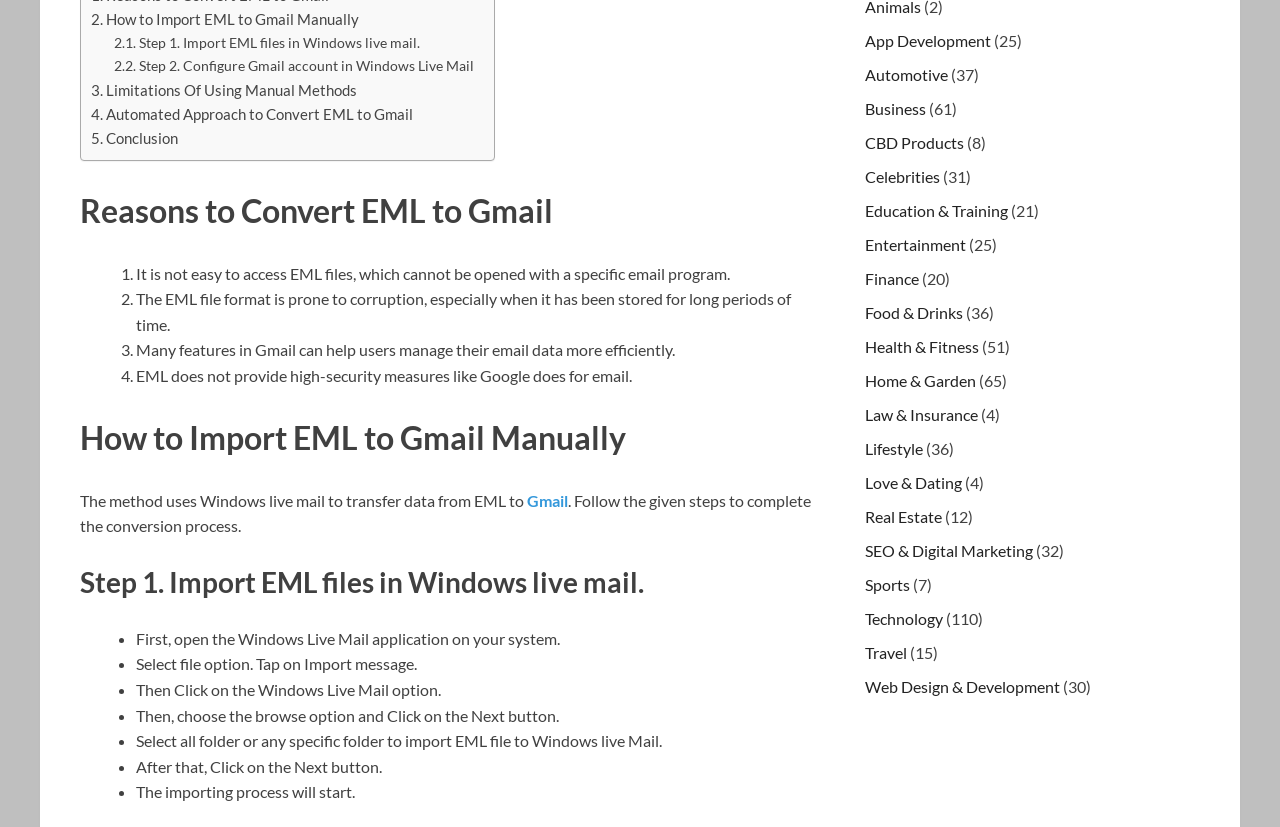How many categories are listed on the webpage?
Carefully examine the image and provide a detailed answer to the question.

The webpage lists 20 categories, including App Development, Automotive, Business, CBD Products, and others, each with a number of articles or posts associated with it.